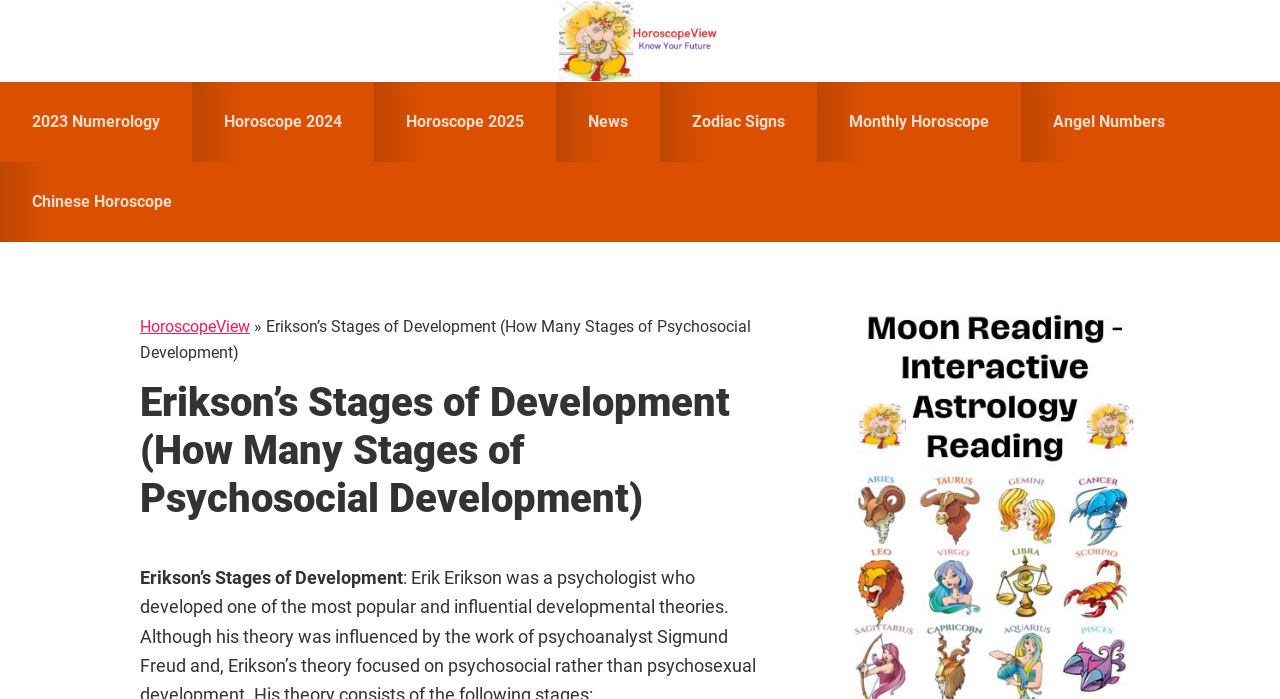Pinpoint the bounding box coordinates of the area that must be clicked to complete this instruction: "Read the post about yoga theory and asana practice".

None